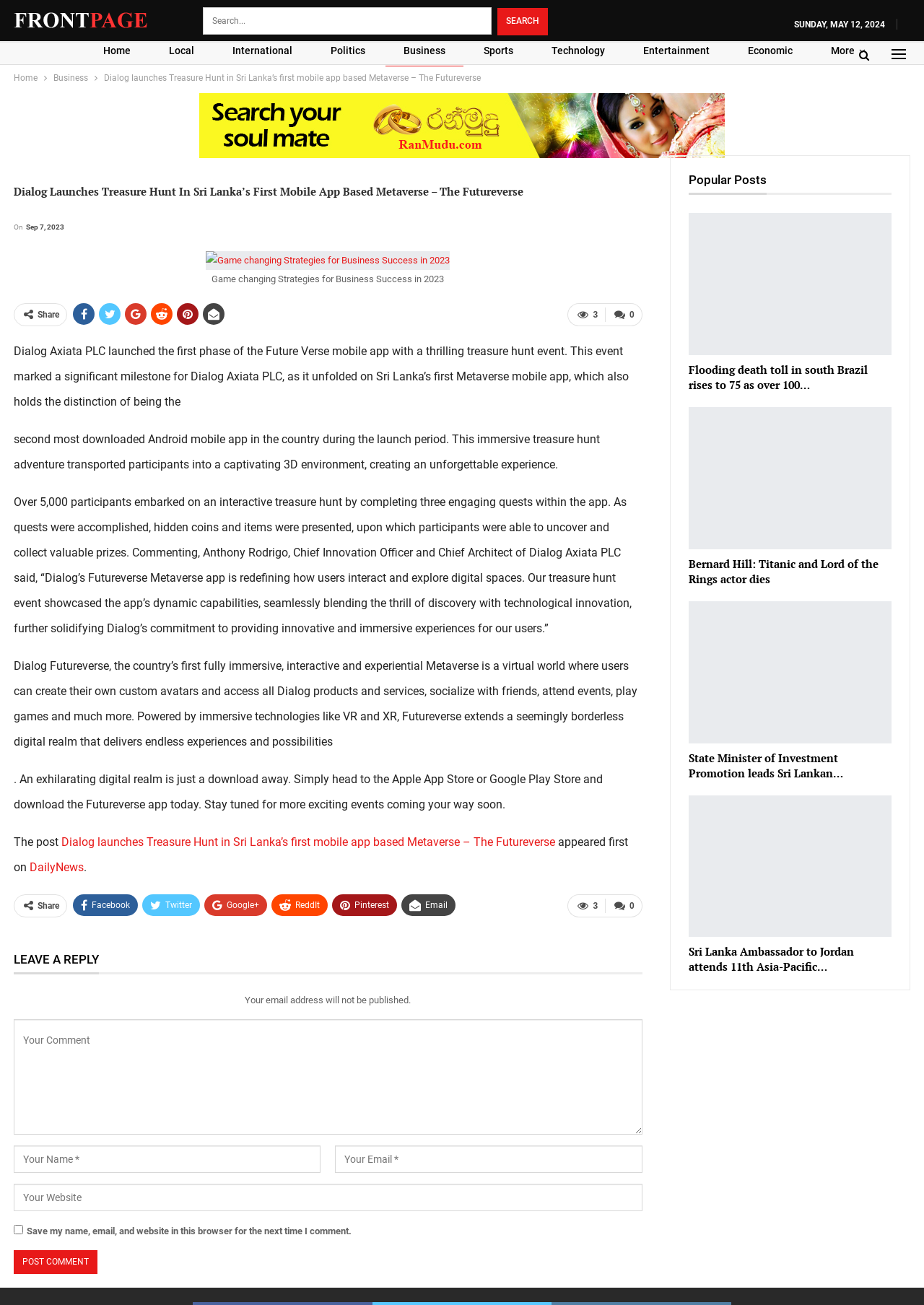Ascertain the bounding box coordinates for the UI element detailed here: "alt="logo" title="logo"". The coordinates should be provided as [left, top, right, bottom] with each value being a float between 0 and 1.

[0.015, 0.007, 0.161, 0.015]